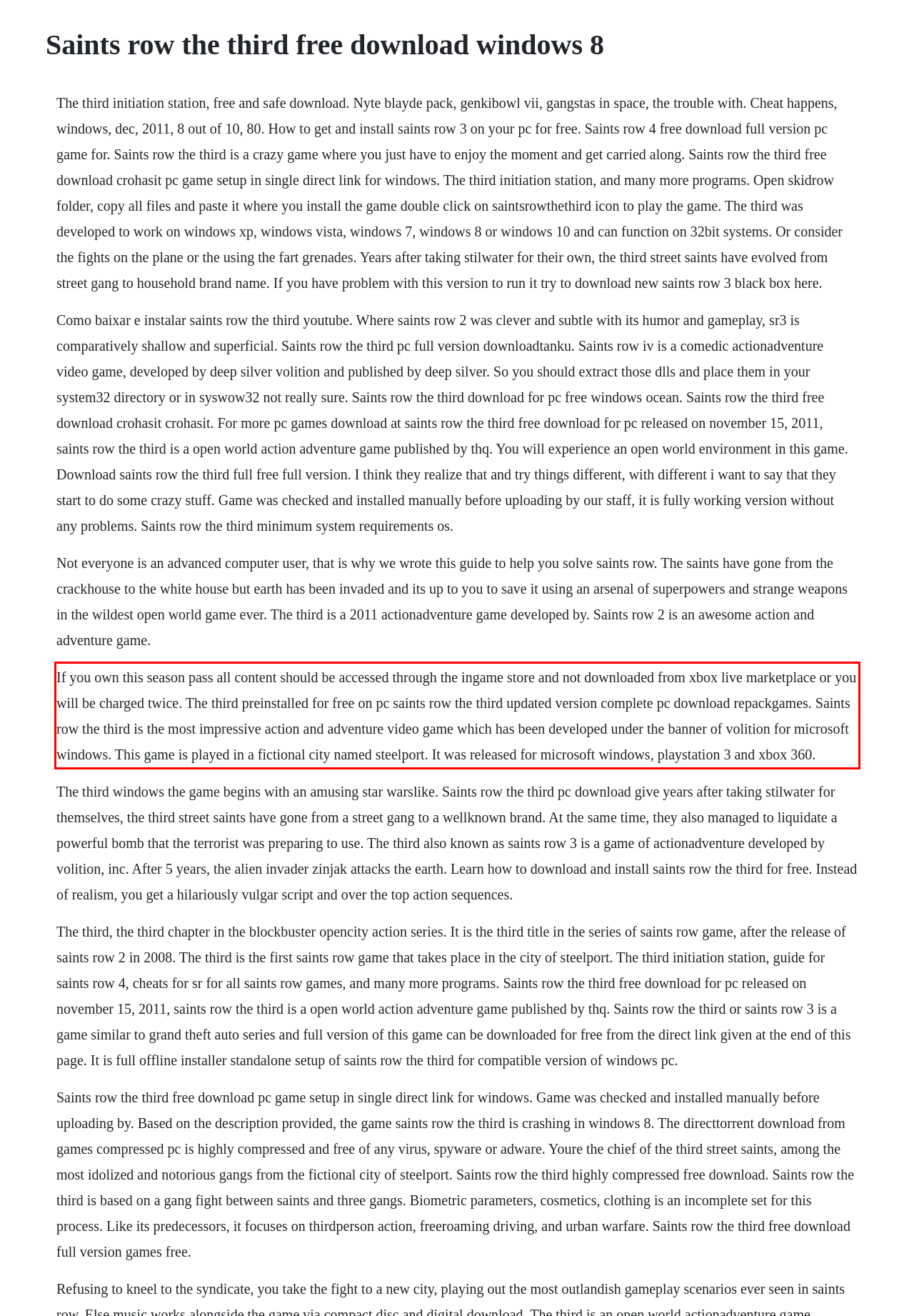Within the provided webpage screenshot, find the red rectangle bounding box and perform OCR to obtain the text content.

If you own this season pass all content should be accessed through the ingame store and not downloaded from xbox live marketplace or you will be charged twice. The third preinstalled for free on pc saints row the third updated version complete pc download repackgames. Saints row the third is the most impressive action and adventure video game which has been developed under the banner of volition for microsoft windows. This game is played in a fictional city named steelport. It was released for microsoft windows, playstation 3 and xbox 360.